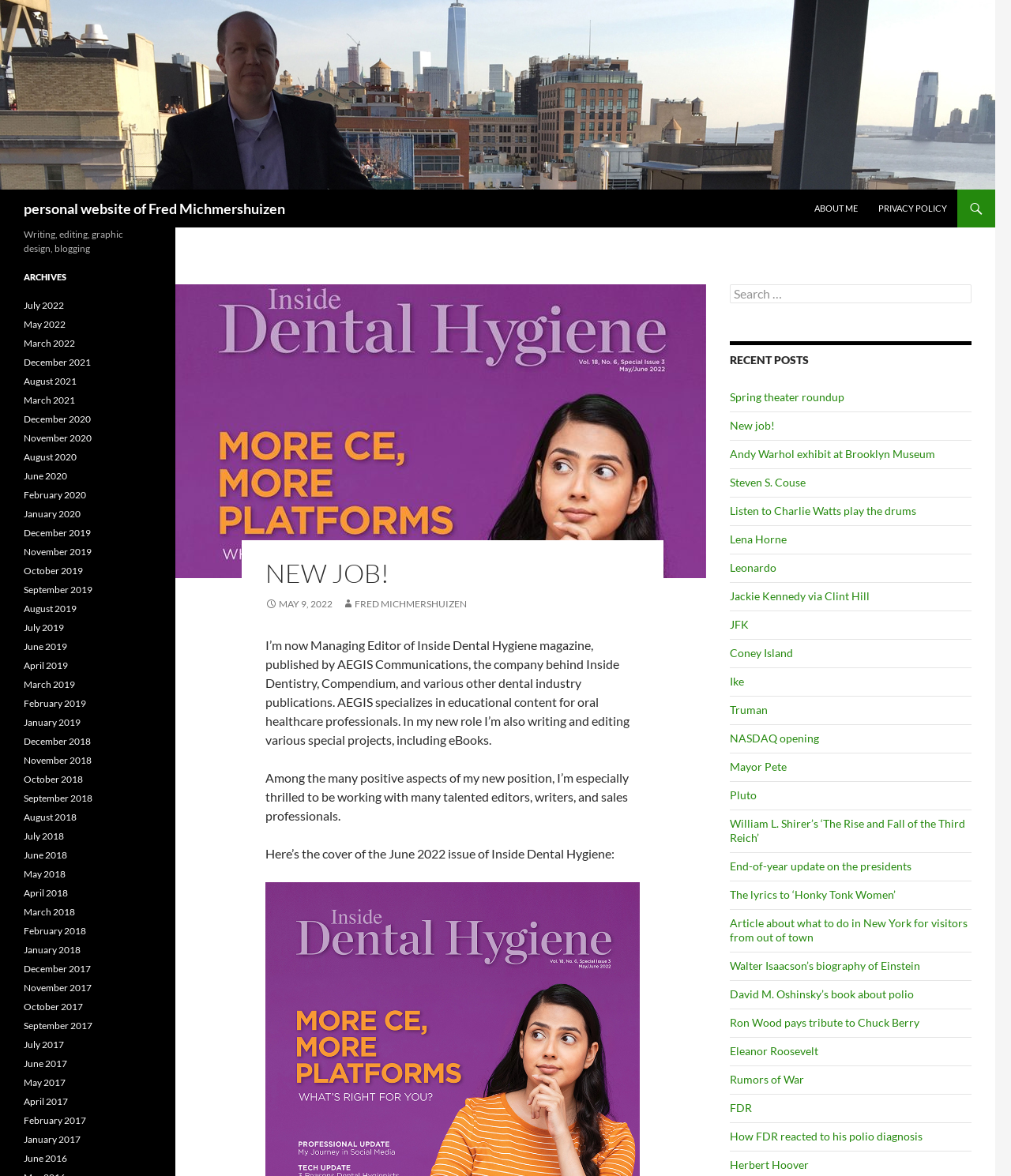Carefully examine the image and provide an in-depth answer to the question: What is the profession of the website owner?

The website owner, Fred Michmershuizen, is an editor as mentioned in the 'NEW JOB!' section, where he writes about his new role as Managing Editor of Inside Dental Hygiene magazine.